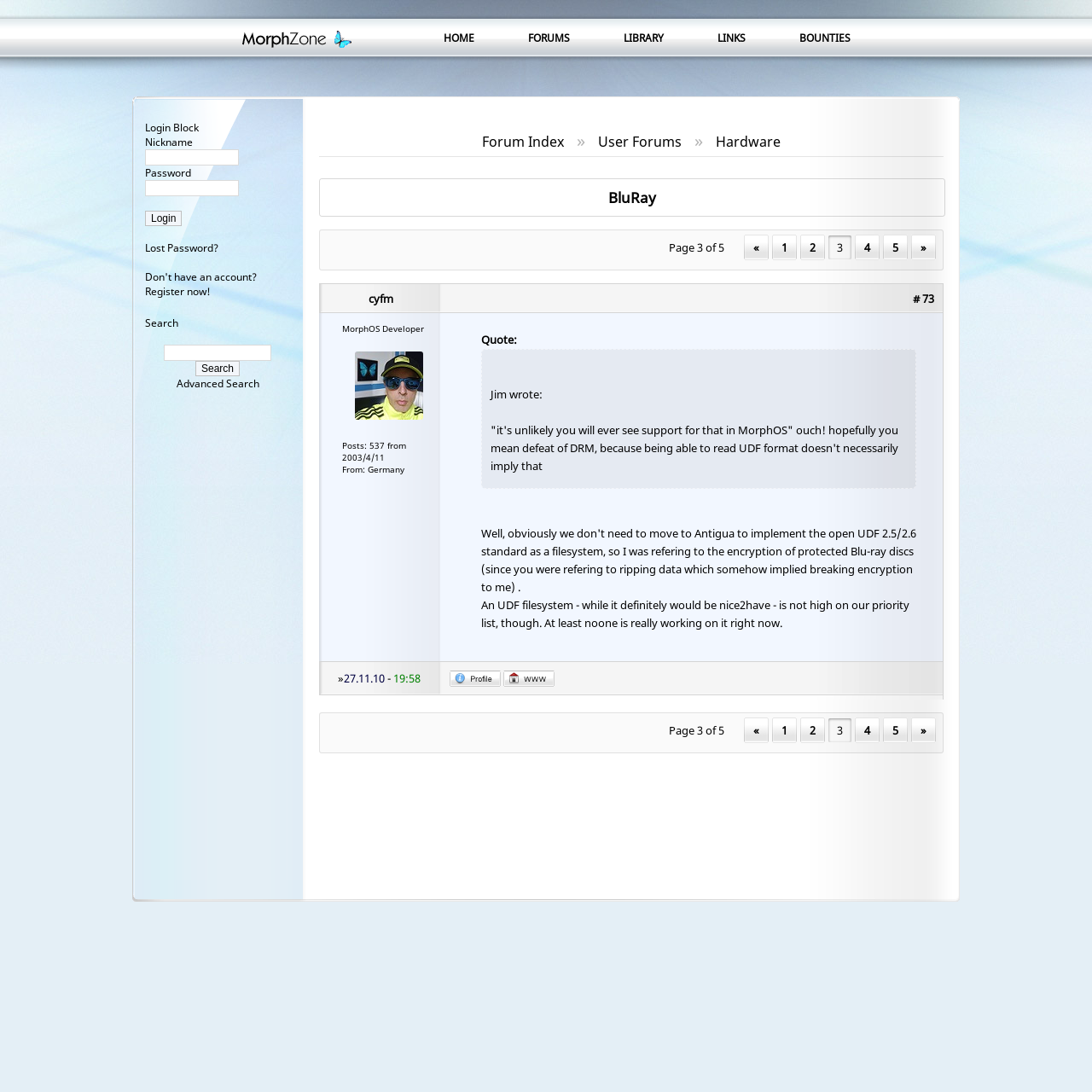Please identify the bounding box coordinates of the clickable region that I should interact with to perform the following instruction: "Click on the 'Profile' link". The coordinates should be expressed as four float numbers between 0 and 1, i.e., [left, top, right, bottom].

[0.412, 0.618, 0.459, 0.632]